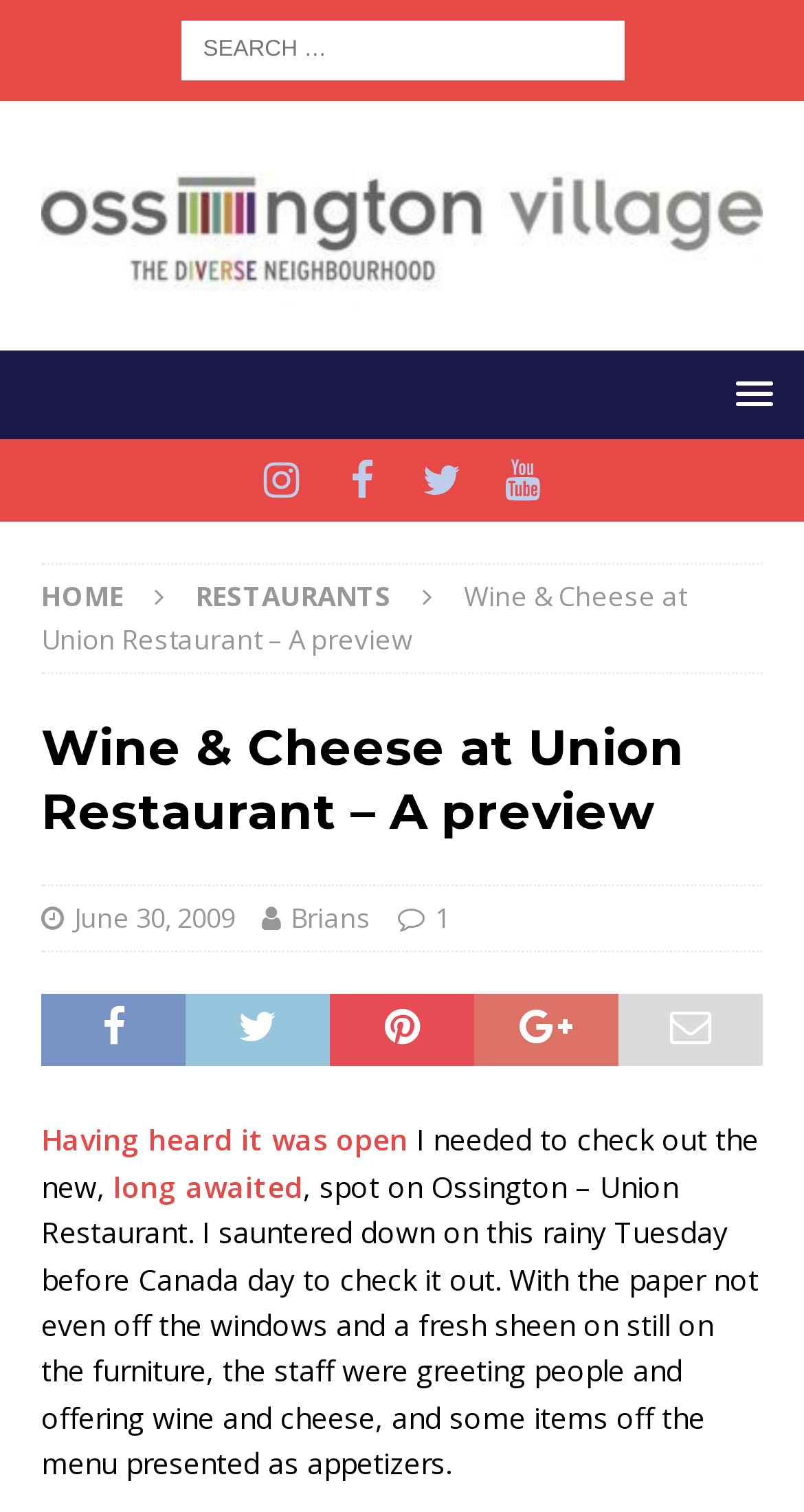From the details in the image, provide a thorough response to the question: Is the restaurant open?

I found the answer by reading the text in the webpage, which says 'Having heard it was open...'. This implies that the restaurant is open.